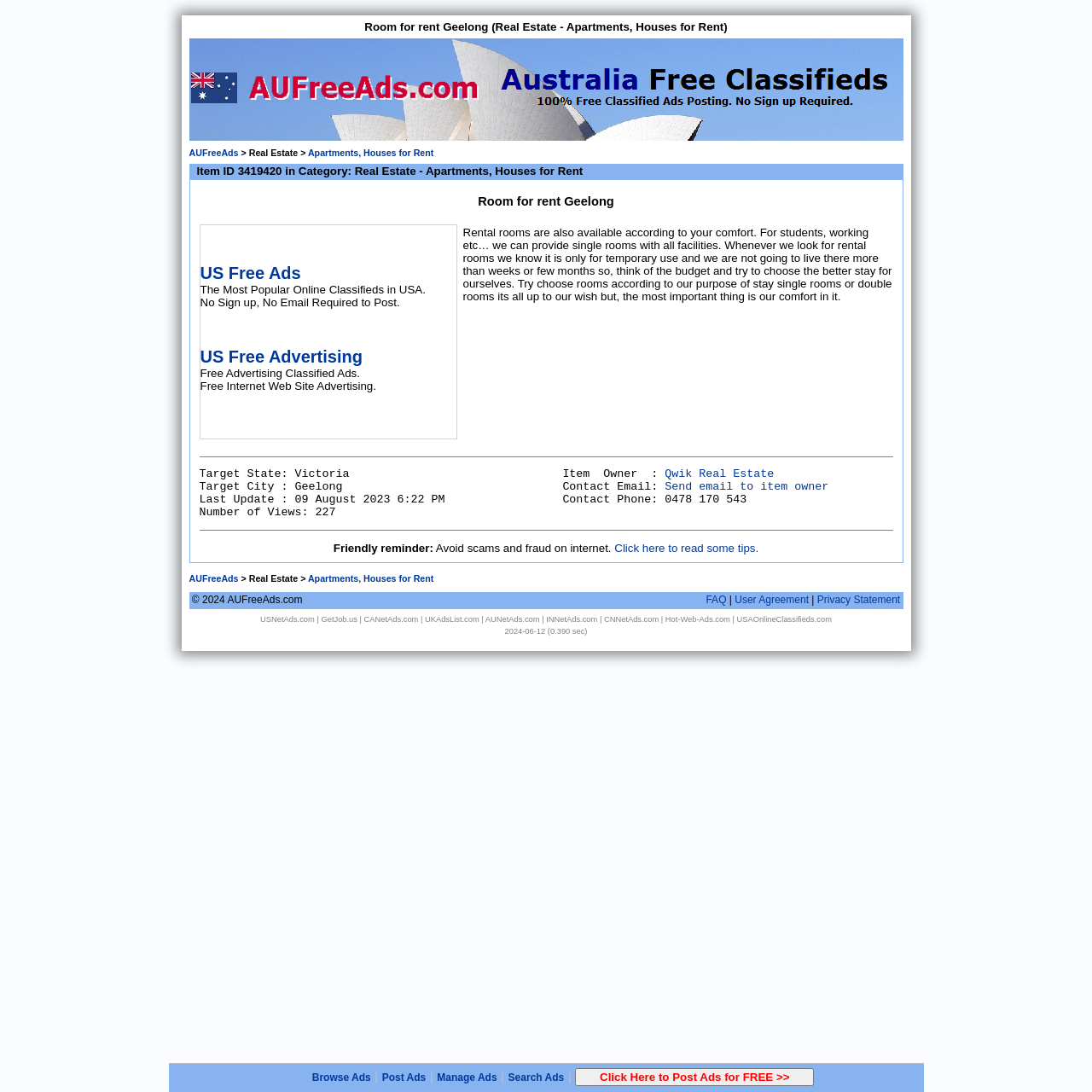Can you identify the bounding box coordinates of the clickable region needed to carry out this instruction: 'Click on the 'Room for rent Geelong' link'? The coordinates should be four float numbers within the range of 0 to 1, stated as [left, top, right, bottom].

[0.18, 0.17, 0.82, 0.193]